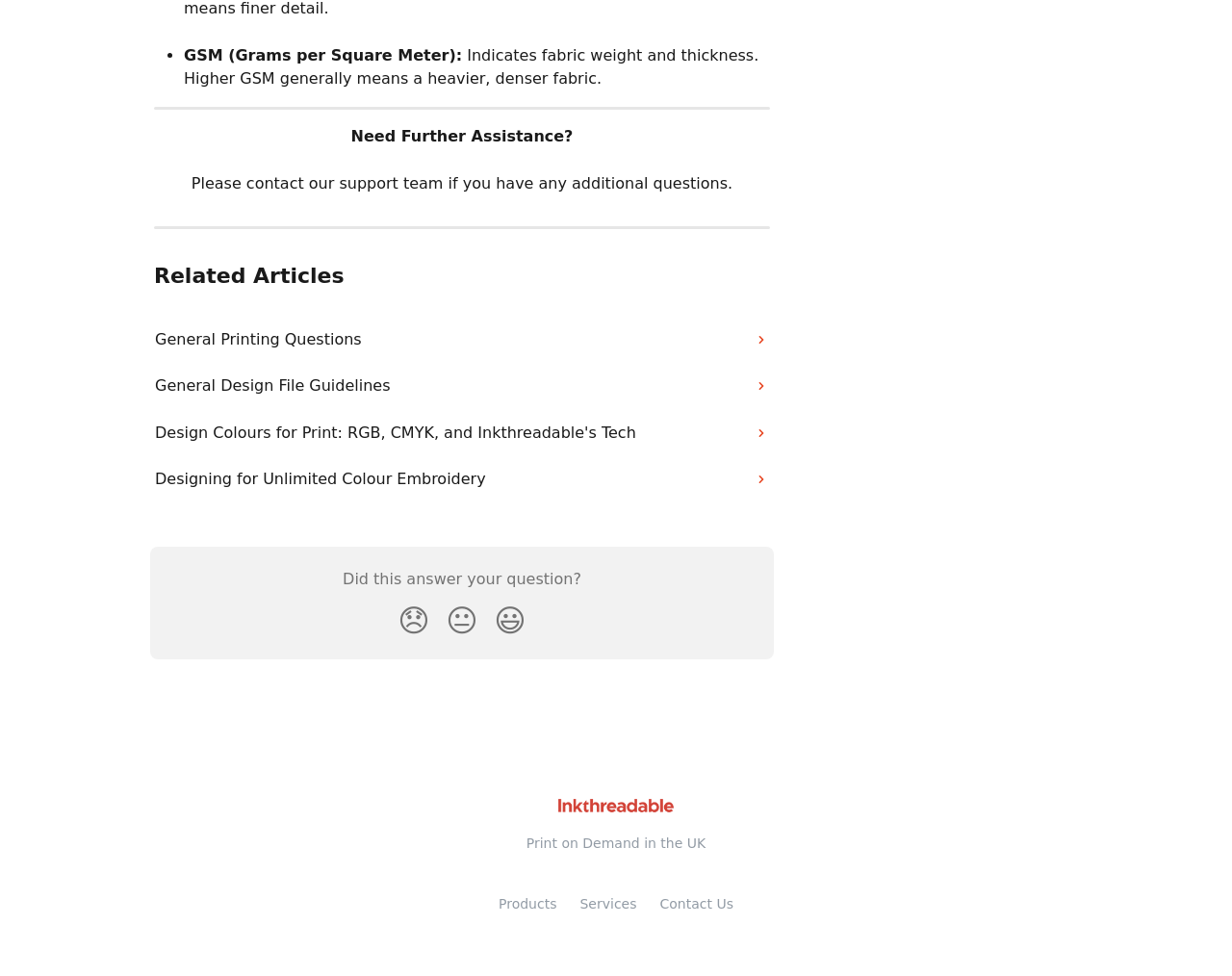Please identify the bounding box coordinates of the area that needs to be clicked to fulfill the following instruction: "Click on 'General Printing Questions'."

[0.116, 0.324, 0.634, 0.372]